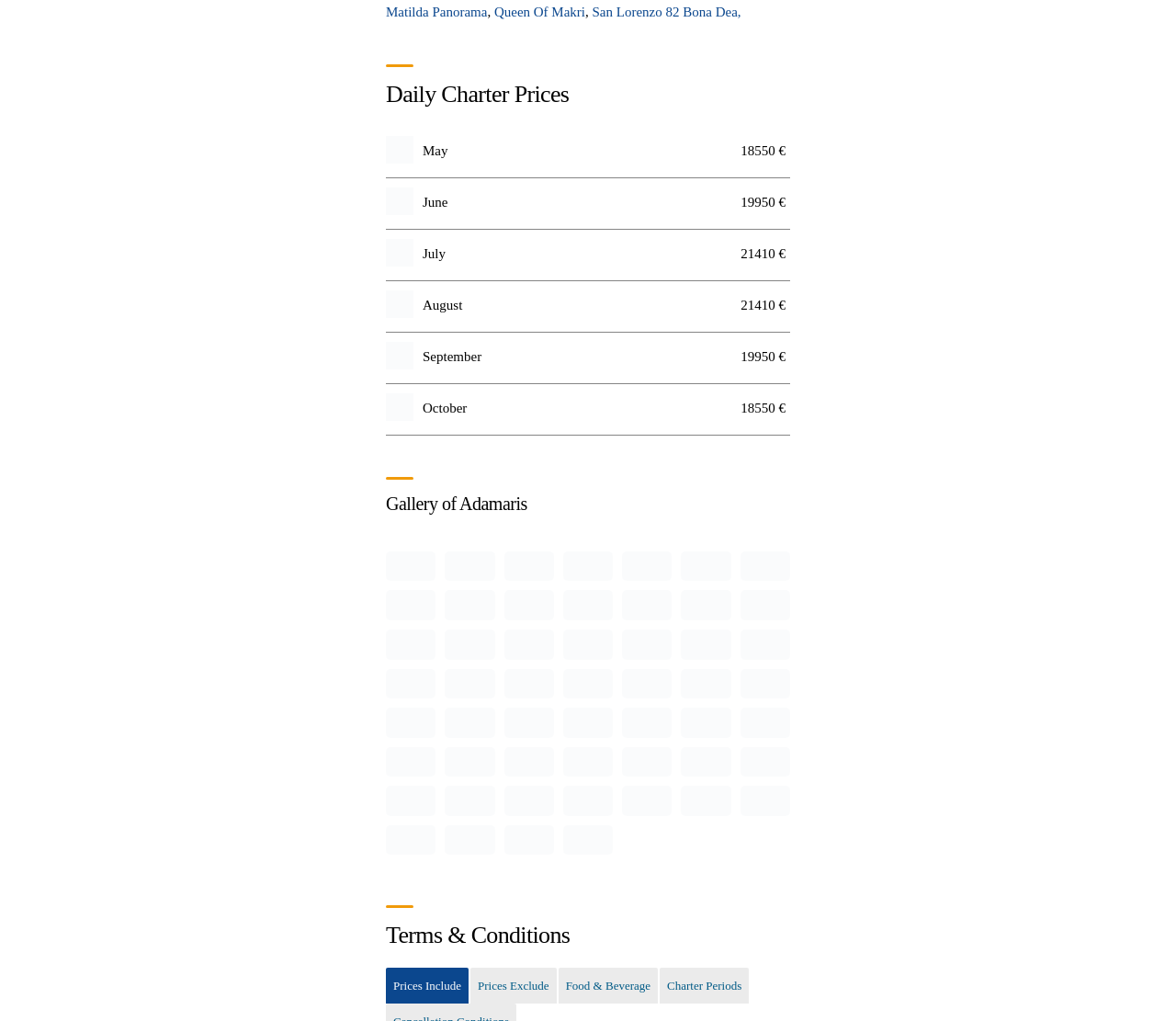Please give the bounding box coordinates of the area that should be clicked to fulfill the following instruction: "Check the charter price for May". The coordinates should be in the format of four float numbers from 0 to 1, i.e., [left, top, right, bottom].

[0.328, 0.124, 0.552, 0.174]